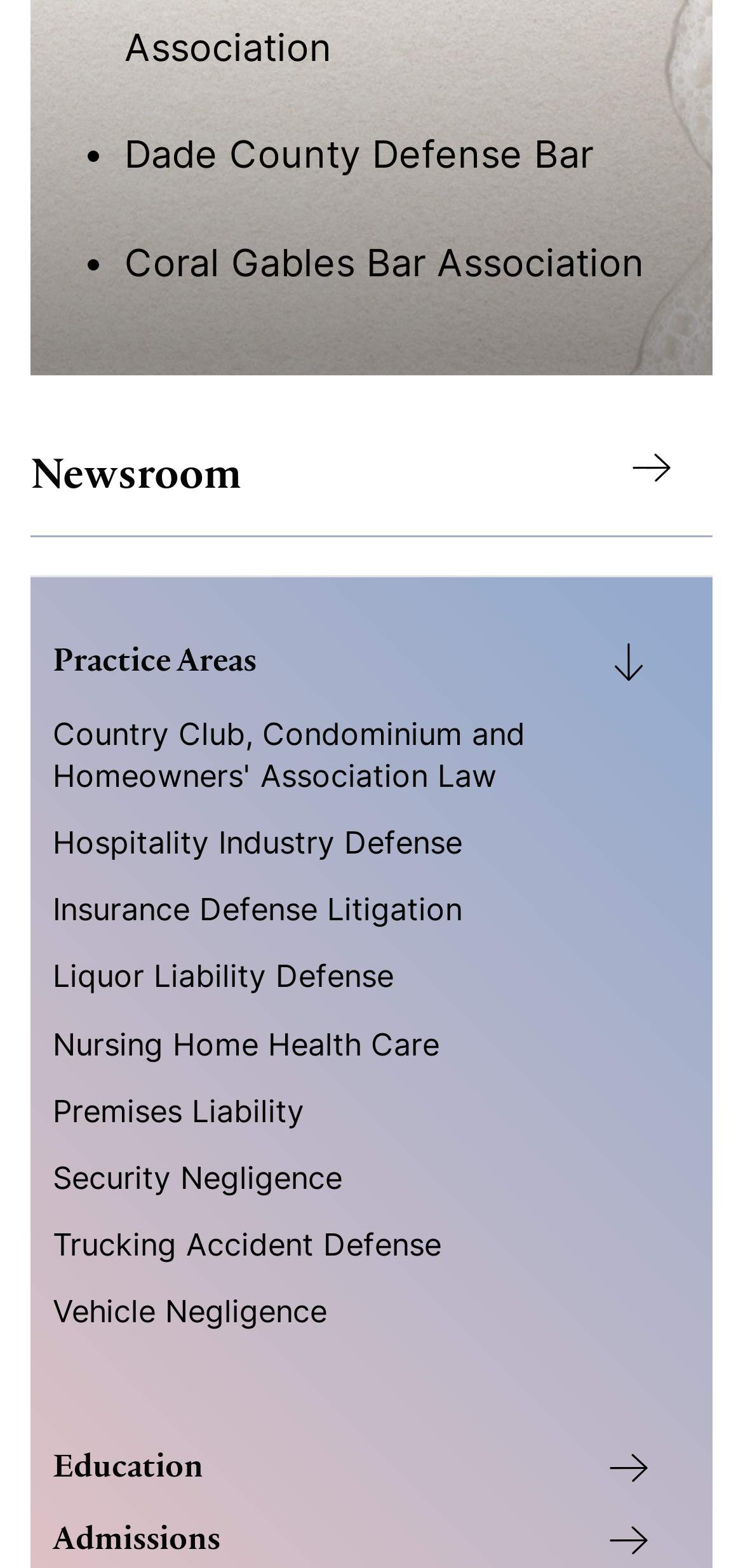What is the last link under 'Practice Areas'?
Refer to the image and provide a detailed answer to the question.

I looked at the links under the 'Practice Areas' heading and found the last one, which is 'Vehicle Negligence'.